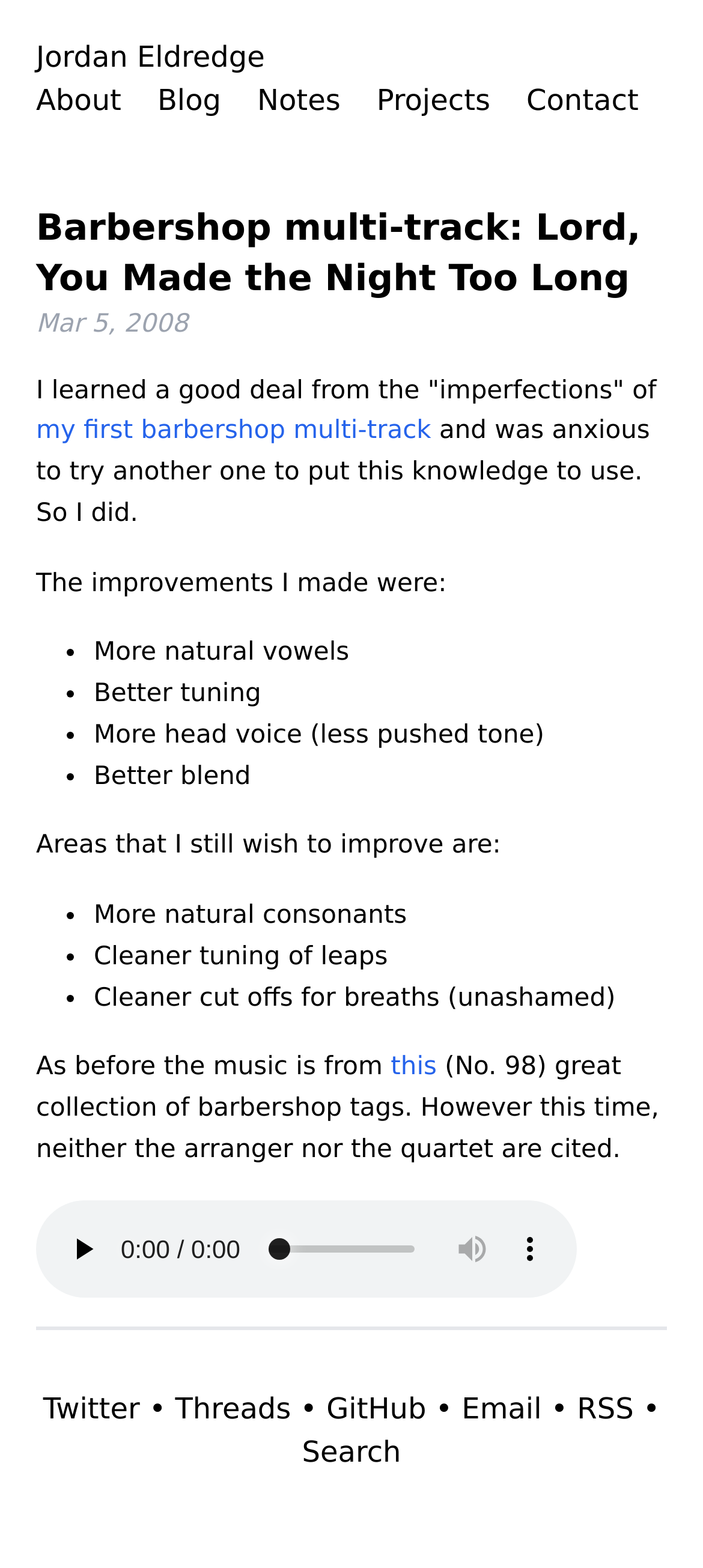Generate a thorough description of the webpage.

This webpage is about a barbershop multi-track song titled "Lord, You Made the Night Too Long" by Jordan Eldredge. At the top, there are six links: "Jordan Eldredge", "About", "Blog", "Notes", "Projects", and "Contact", aligned horizontally. Below these links, there is a main section with a heading that displays the title of the song.

In the main section, there is a paragraph of text that discusses the song, followed by a link to the author's first barbershop multi-track. The text continues, explaining the improvements made in this new song, including more natural vowels, better tuning, and more head voice. These improvements are listed in bullet points.

The text then shifts to areas that the author still wishes to improve, including more natural consonants, cleaner tuning of leaps, and cleaner cut-offs for breaths. These areas for improvement are also listed in bullet points.

Further down, there is a mention of the music being from a great collection of barbershop tags, with a link to "this" collection. However, the arranger and quartet are not cited.

Below this text, there is an audio player with a play button, an audio time scrubber, a mute button, and a button to show more media controls.

At the very bottom of the page, there is a section with links to the author's Twitter, Threads, GitHub, Email, and RSS, as well as a search link.